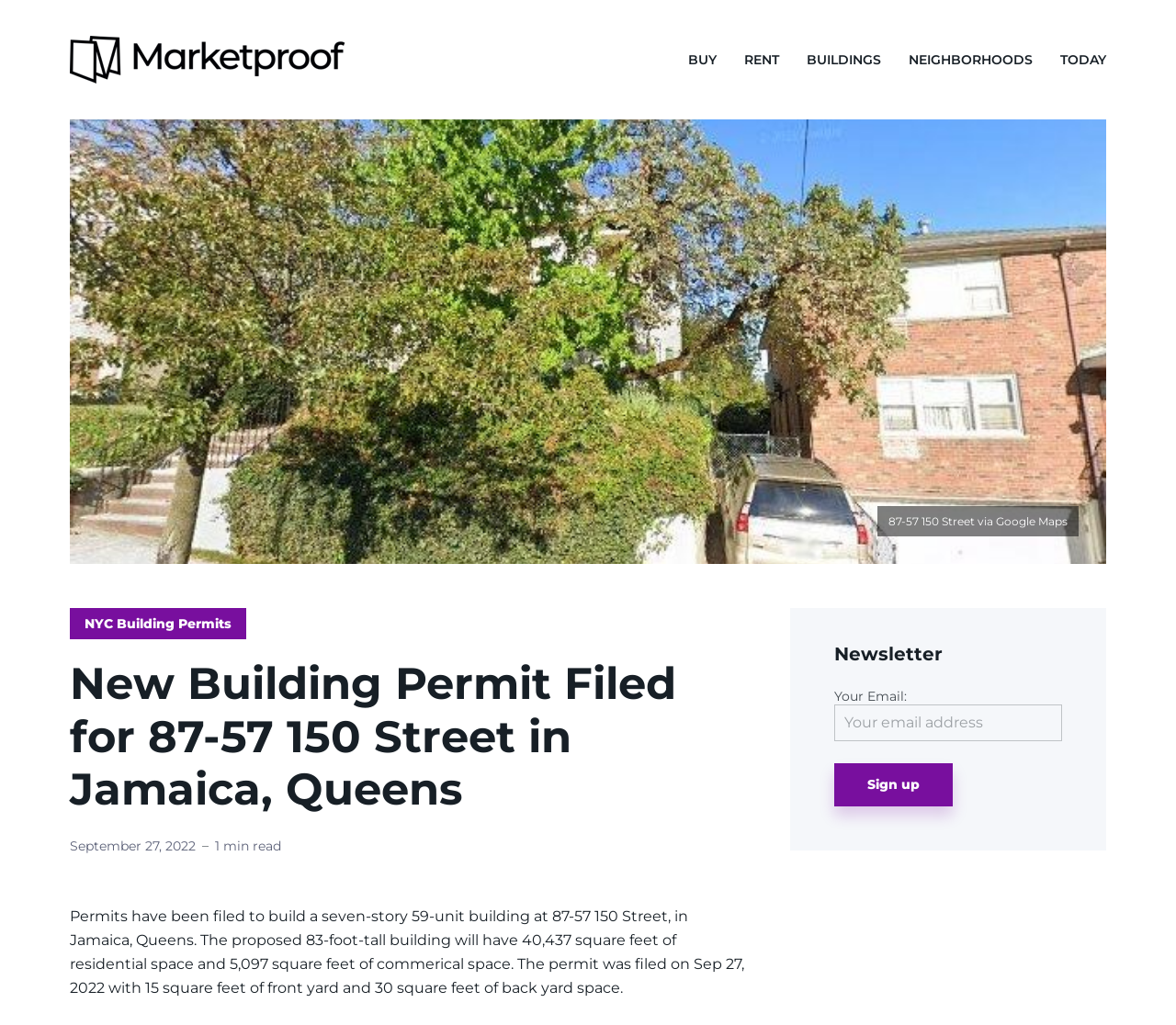Determine the bounding box coordinates of the region that needs to be clicked to achieve the task: "Click the BUY link".

[0.585, 0.036, 0.609, 0.081]